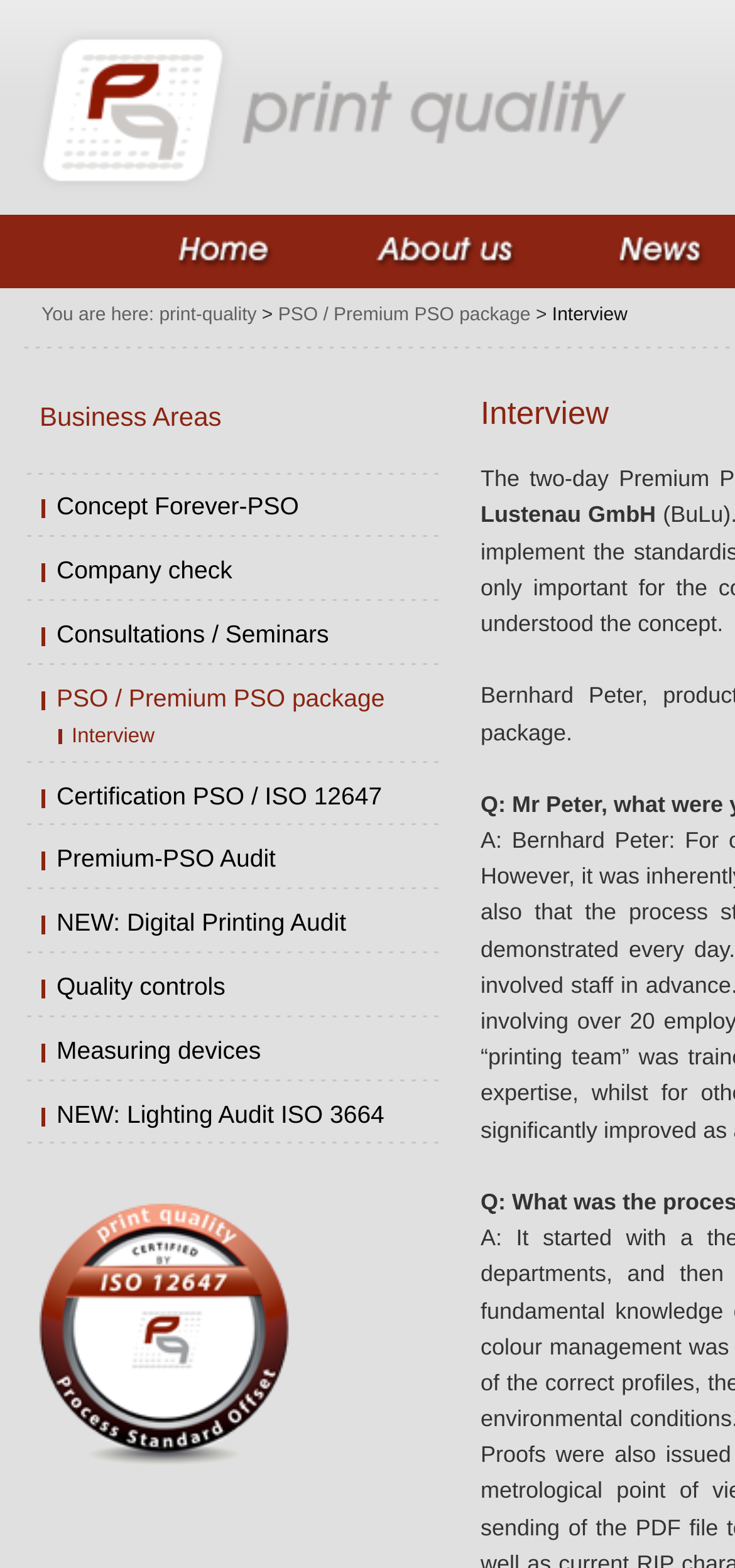Carefully observe the image and respond to the question with a detailed answer:
What is the purpose of the 'You are here:' text?

The 'You are here:' text is located at the top of the webpage, and its purpose is to indicate the user's current location within the website's hierarchy. This text is often used in breadcrumbs to help users navigate the website and understand their current position.